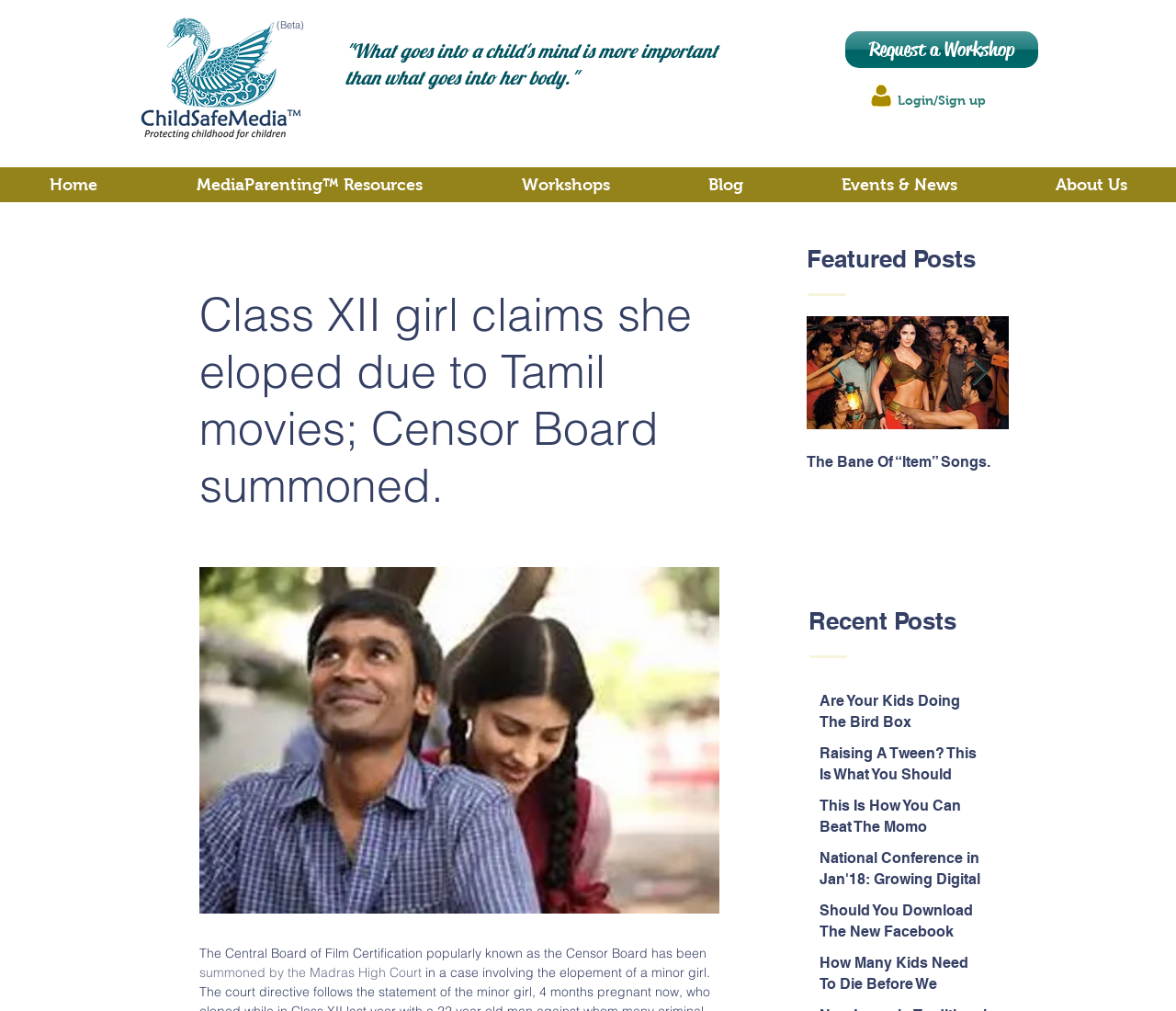Can you find the bounding box coordinates for the element to click on to achieve the instruction: "Click the 'Request a Workshop' link"?

[0.719, 0.031, 0.883, 0.067]